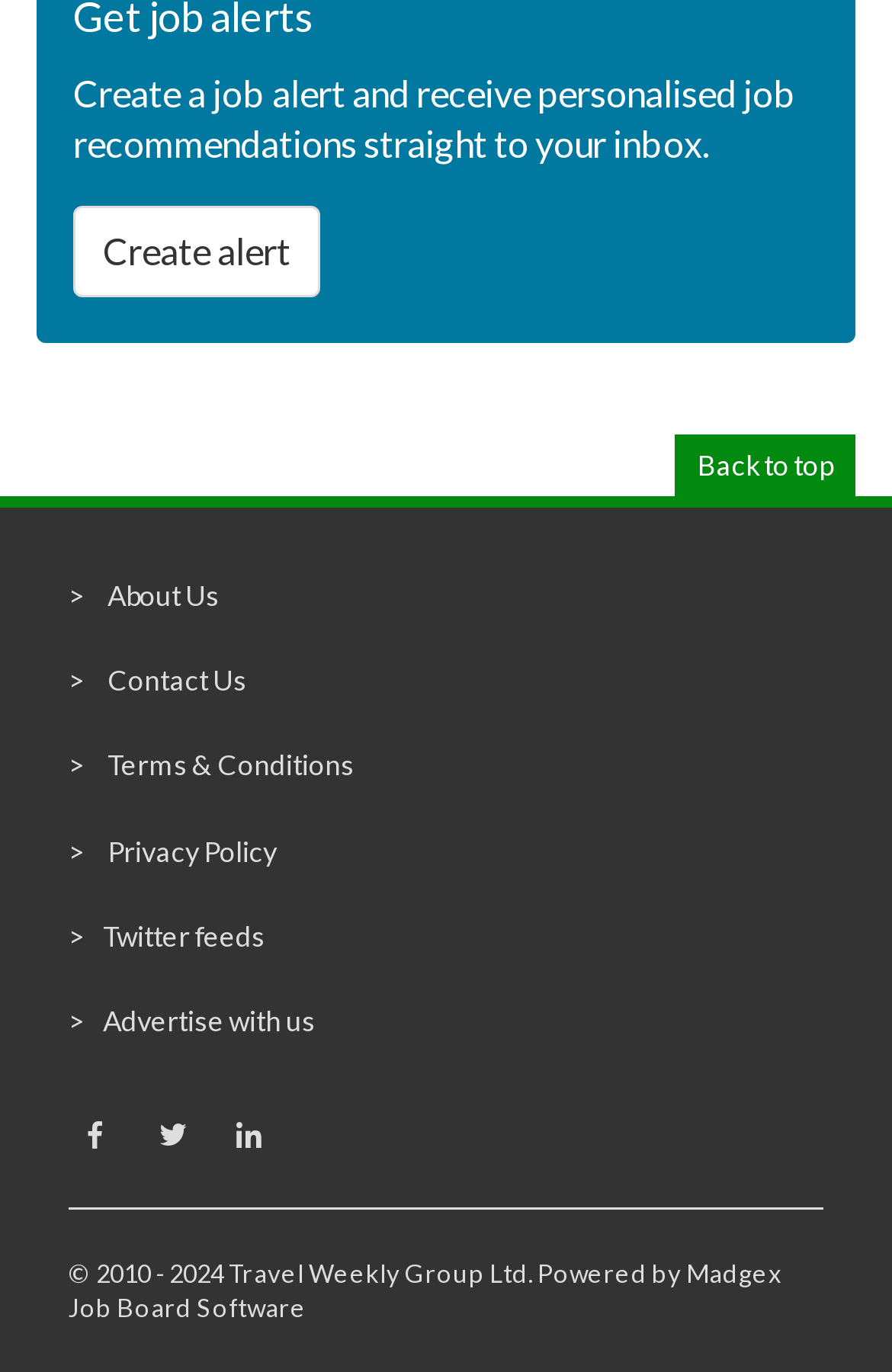Please give a succinct answer to the question in one word or phrase:
What is the copyright year range of the website?

2010 - 2024